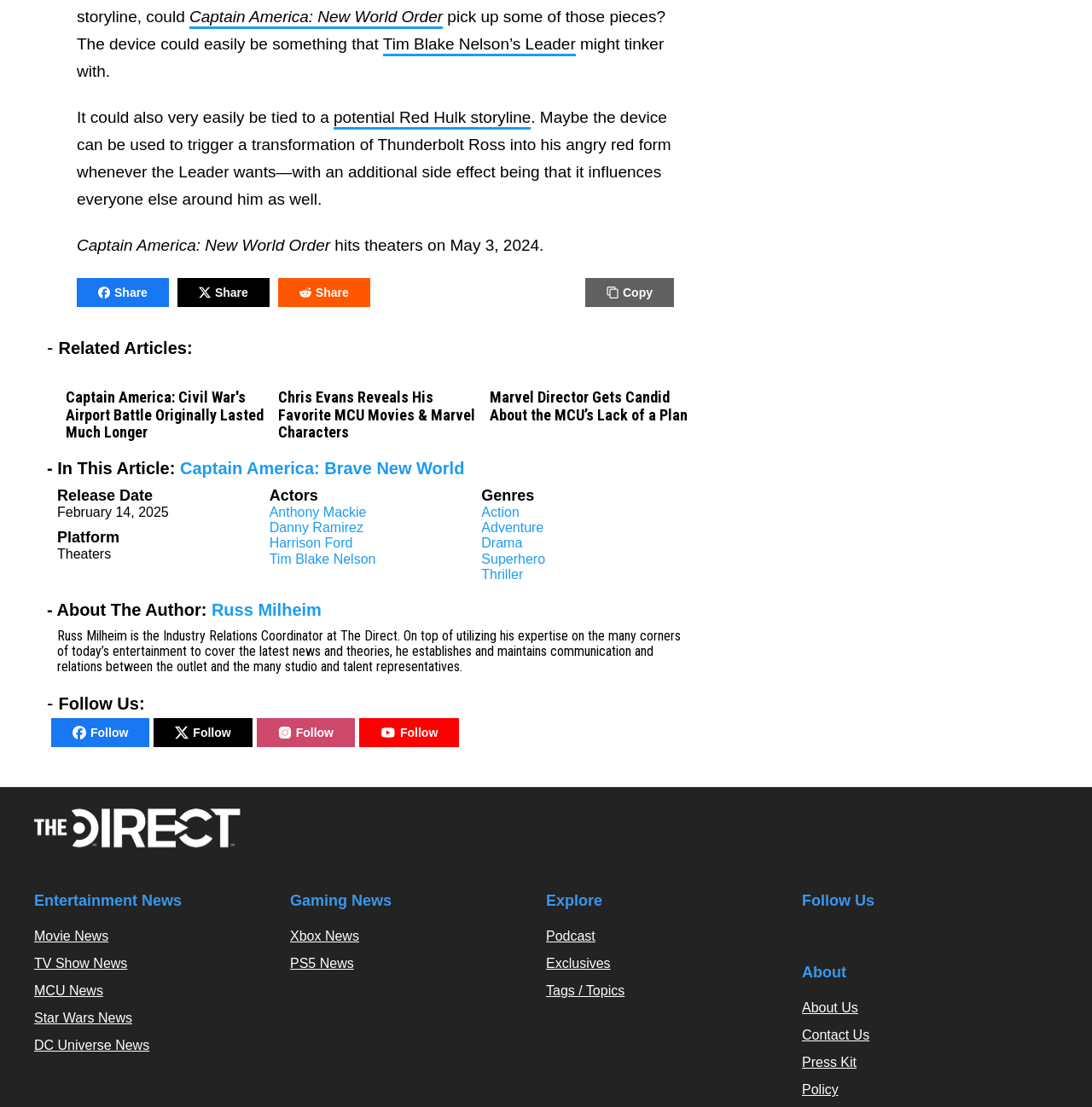Determine the bounding box coordinates of the region to click in order to accomplish the following instruction: "Share this article". Provide the coordinates as four float numbers between 0 and 1, specifically [left, top, right, bottom].

[0.07, 0.251, 0.155, 0.278]